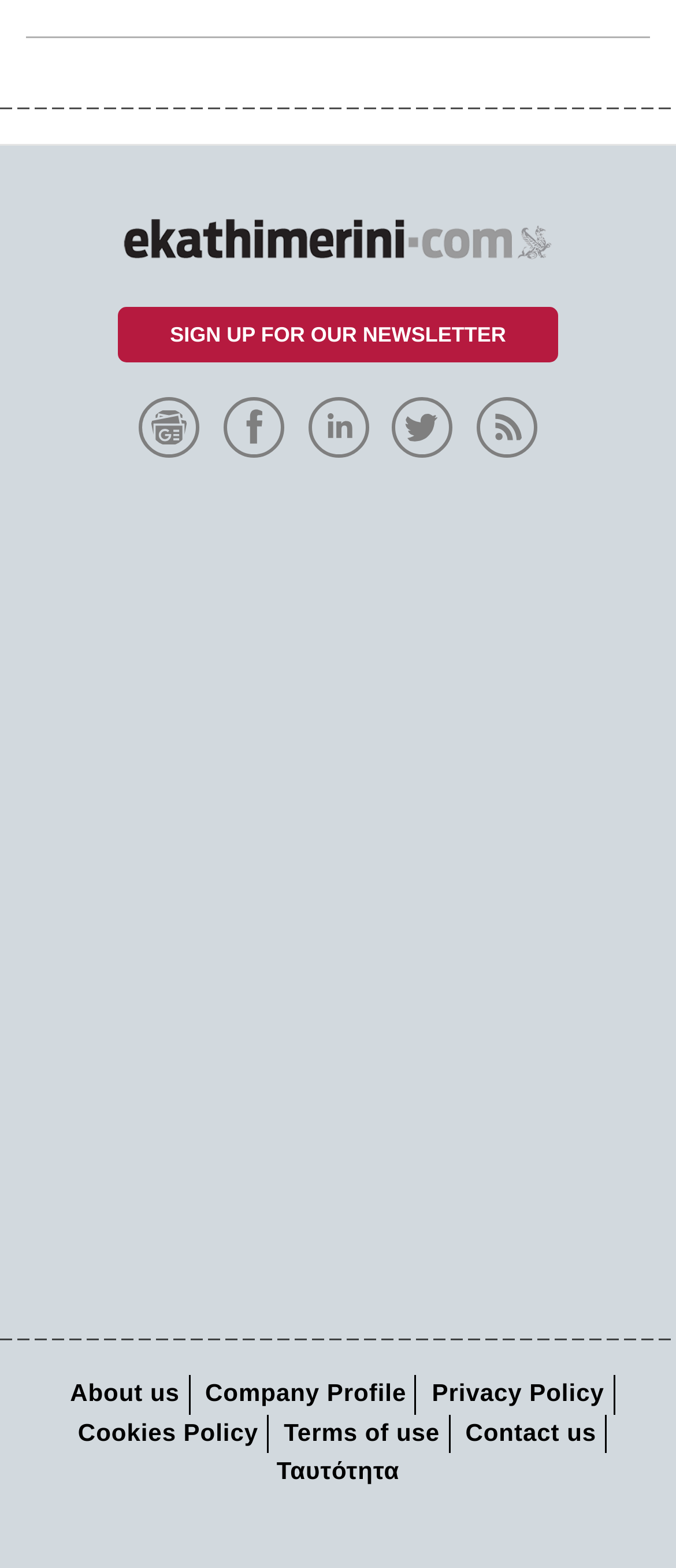Pinpoint the bounding box coordinates for the area that should be clicked to perform the following instruction: "Contact us".

[0.676, 0.899, 0.895, 0.928]